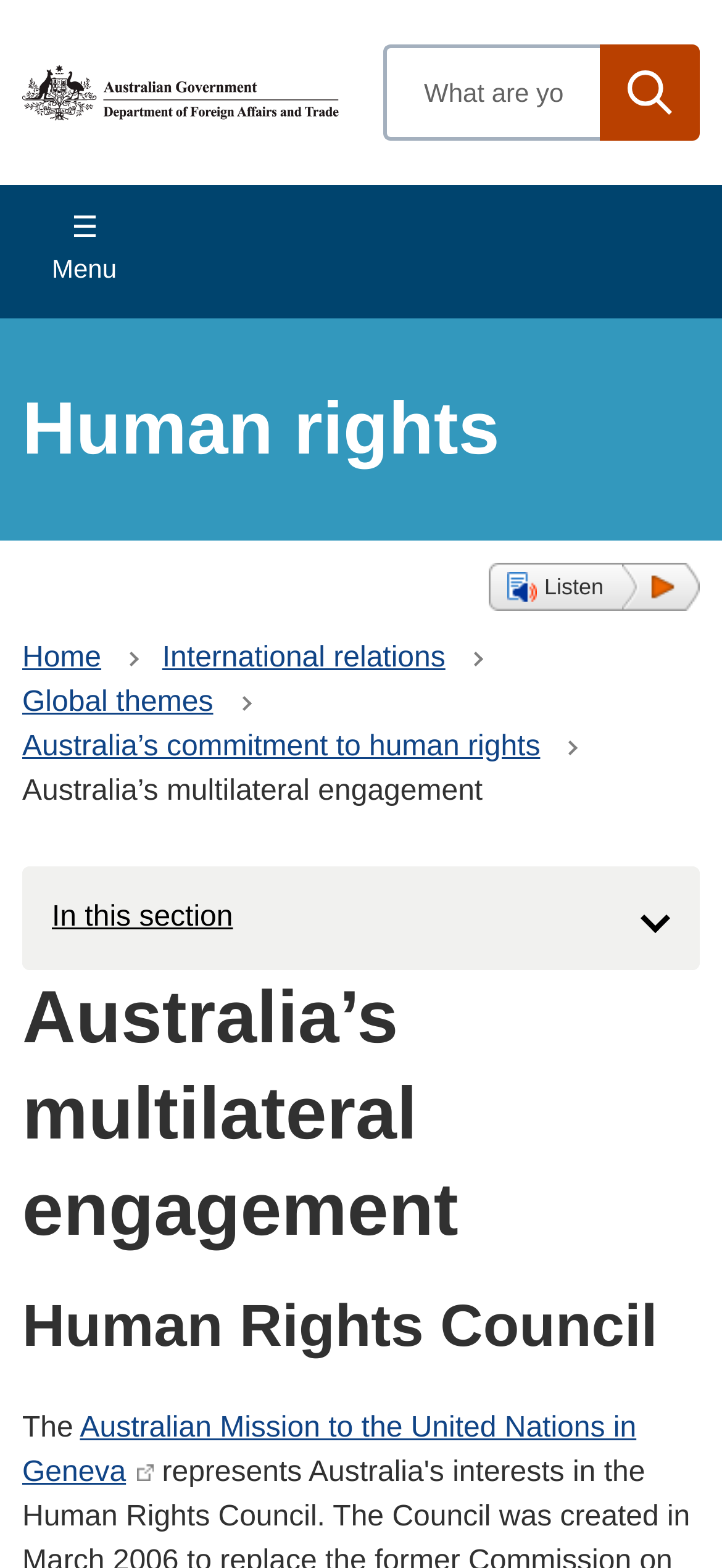Determine the bounding box for the described UI element: "International relations".

[0.225, 0.41, 0.617, 0.43]